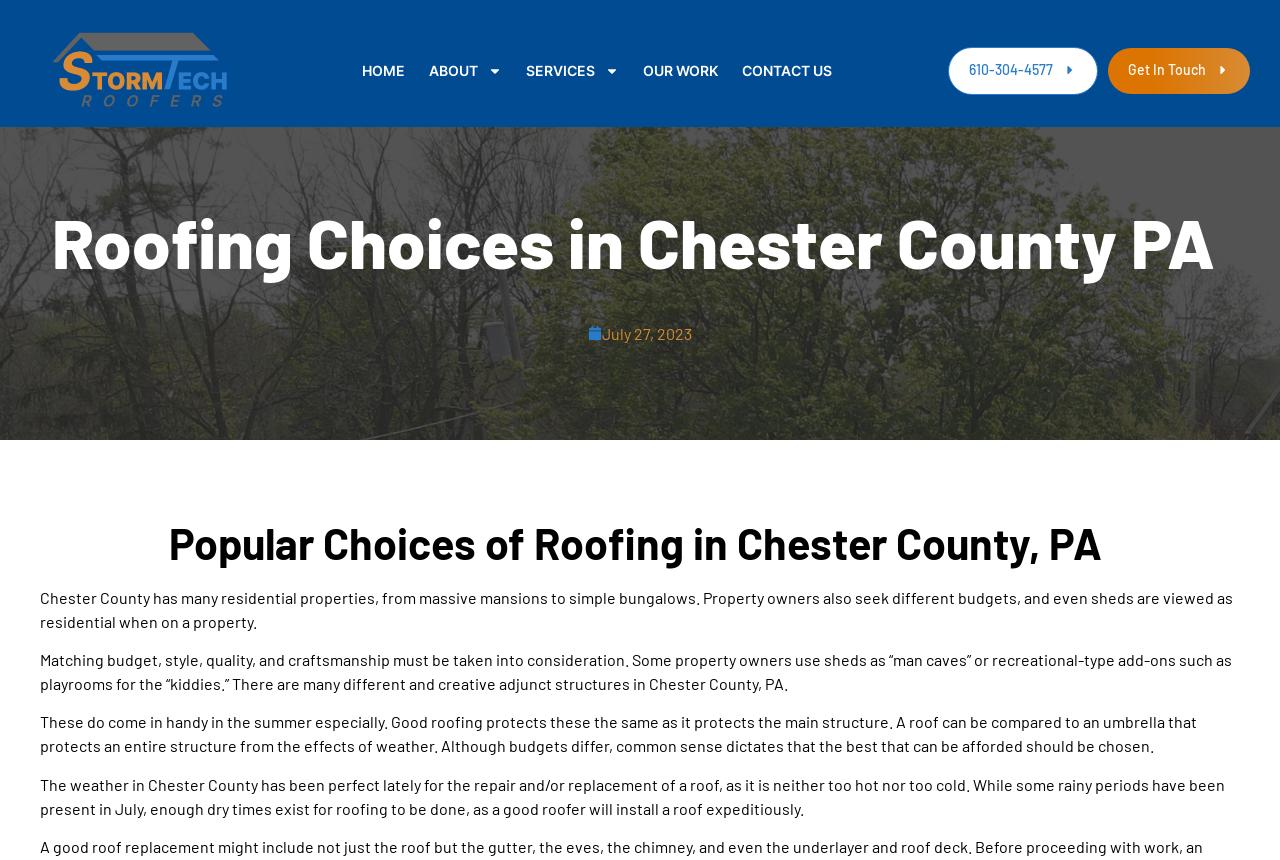Highlight the bounding box coordinates of the region I should click on to meet the following instruction: "Click CONTACT US".

[0.58, 0.065, 0.65, 0.099]